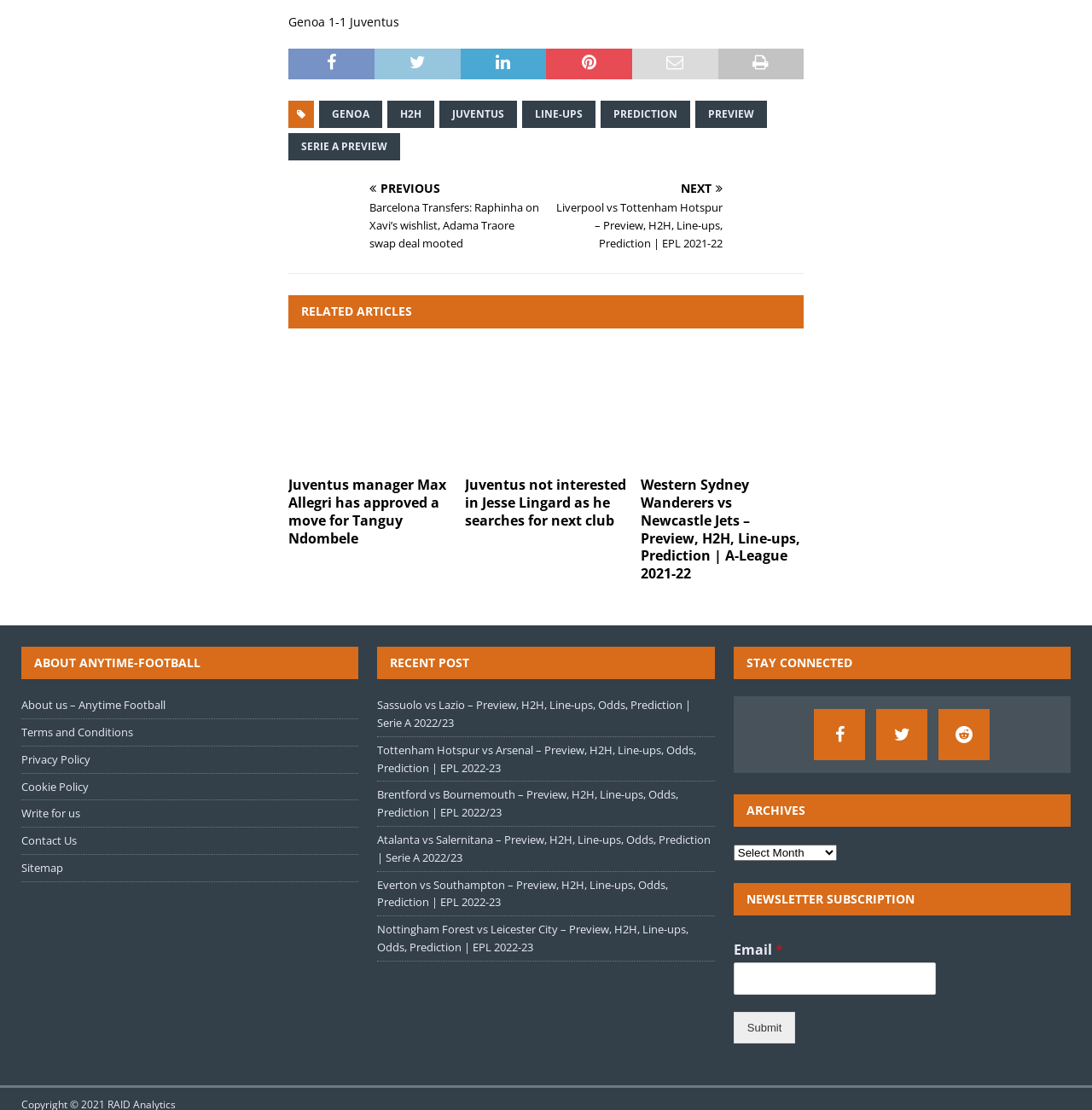Please determine the bounding box coordinates of the element's region to click in order to carry out the following instruction: "Read the article about Juventus manager Max Allegri approving a move for Tanguy Ndombele". The coordinates should be four float numbers between 0 and 1, i.e., [left, top, right, bottom].

[0.264, 0.429, 0.414, 0.493]